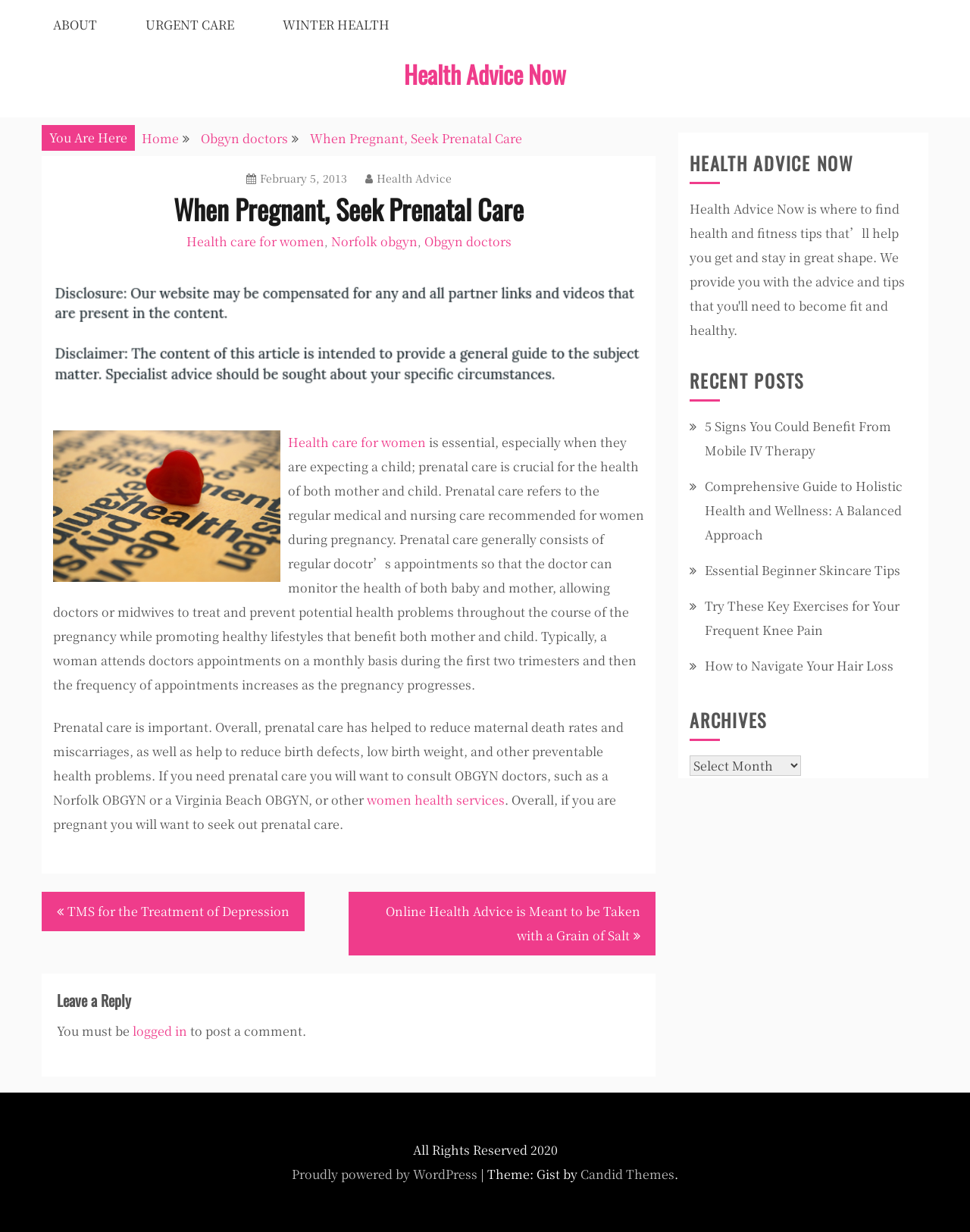Please determine the bounding box coordinates of the section I need to click to accomplish this instruction: "Browse recent posts".

[0.711, 0.3, 0.945, 0.324]